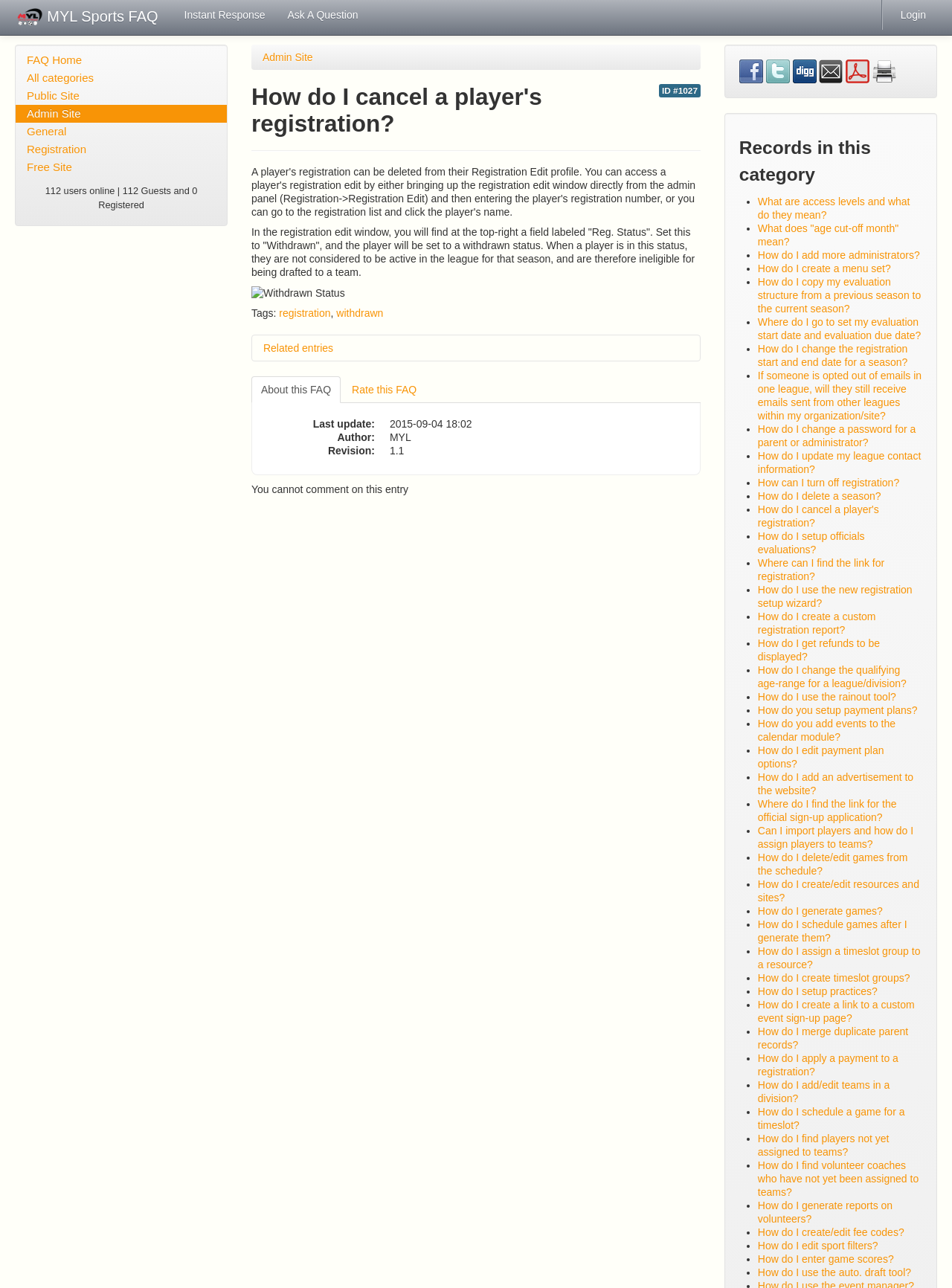Bounding box coordinates are specified in the format (top-left x, top-left y, bottom-right x, bottom-right y). All values are floating point numbers bounded between 0 and 1. Please provide the bounding box coordinate of the region this sentence describes: Login

[0.934, 0.0, 0.984, 0.023]